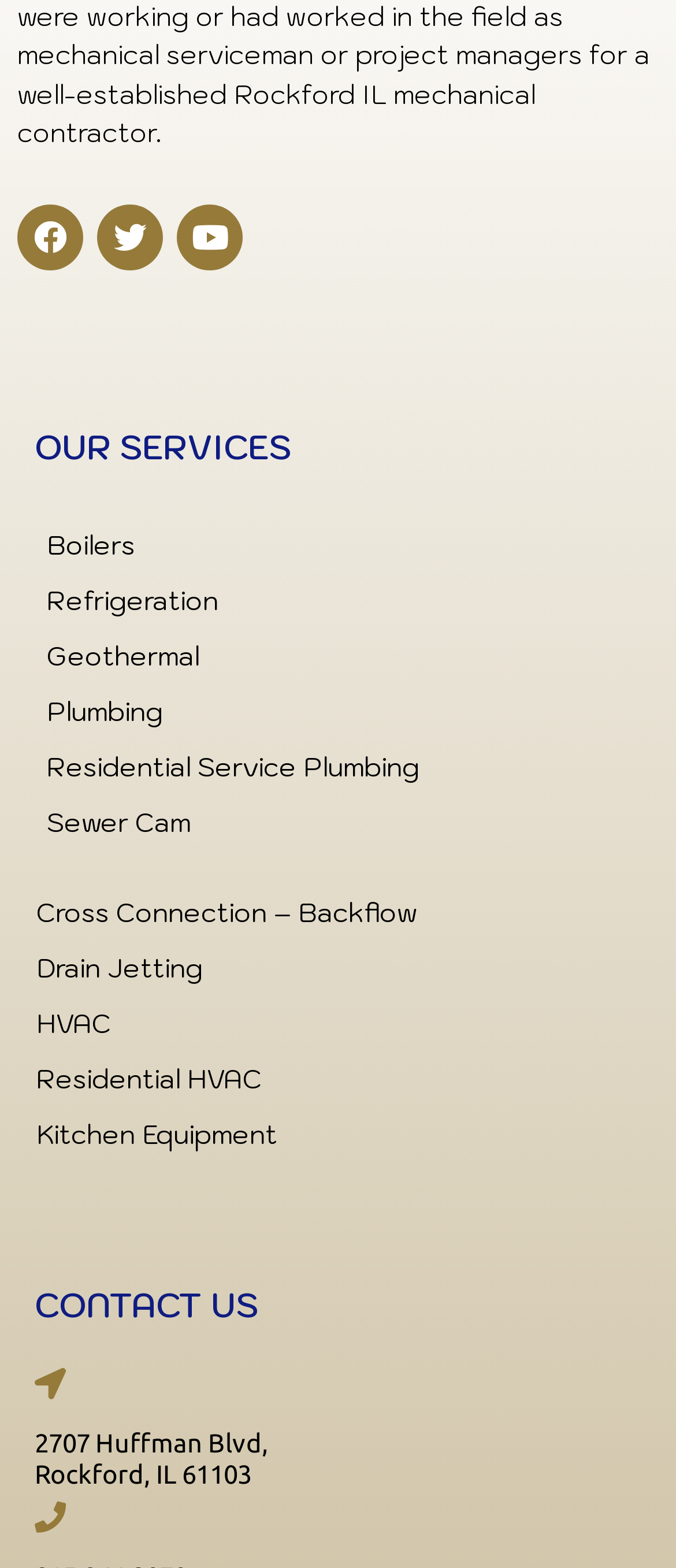Could you determine the bounding box coordinates of the clickable element to complete the instruction: "View location on map"? Provide the coordinates as four float numbers between 0 and 1, i.e., [left, top, right, bottom].

[0.051, 0.911, 0.397, 0.949]